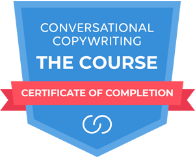What color is the ribbon at the bottom?
Your answer should be a single word or phrase derived from the screenshot.

Red